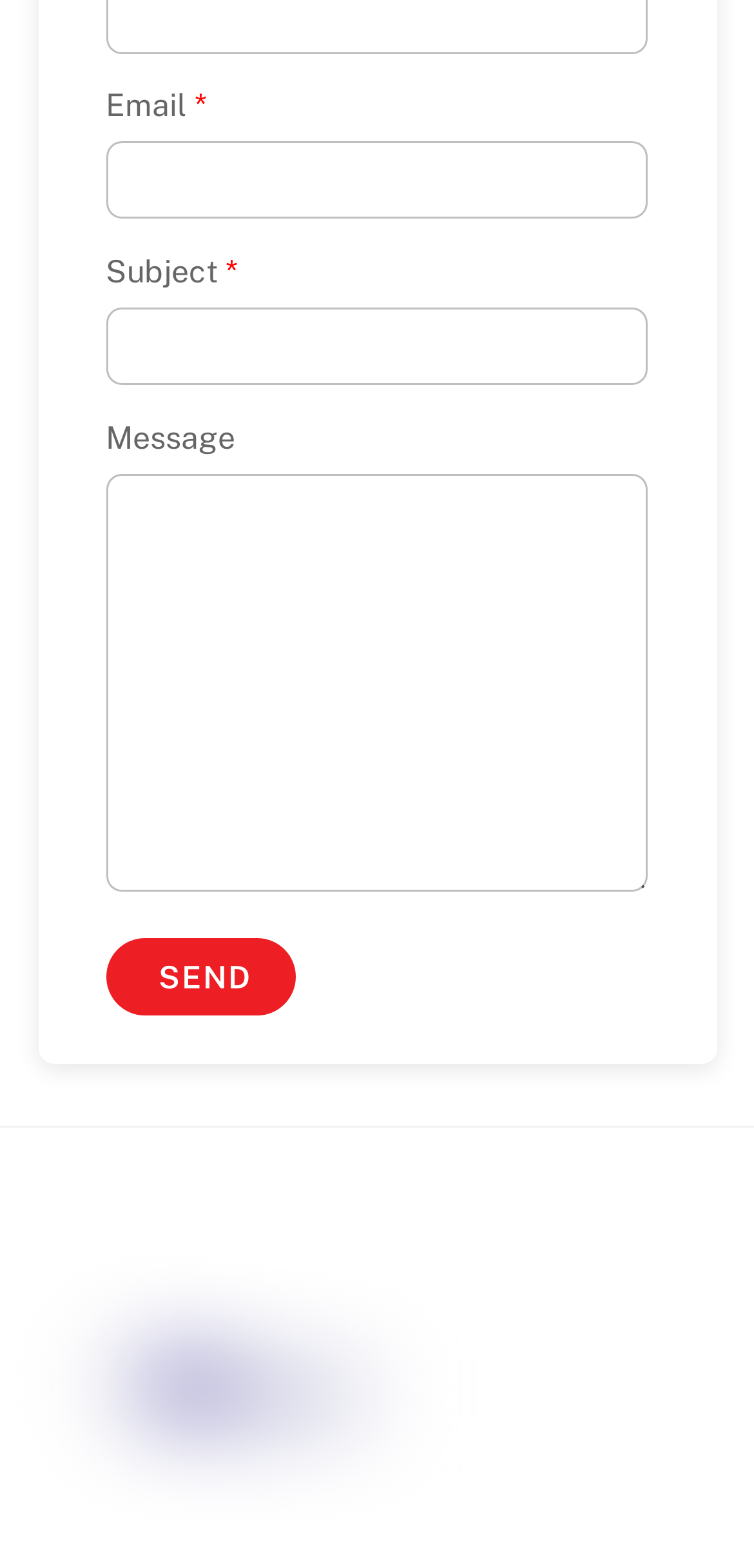Determine the bounding box coordinates of the clickable element to complete this instruction: "Enter email address". Provide the coordinates in the format of four float numbers between 0 and 1, [left, top, right, bottom].

[0.14, 0.09, 0.86, 0.14]